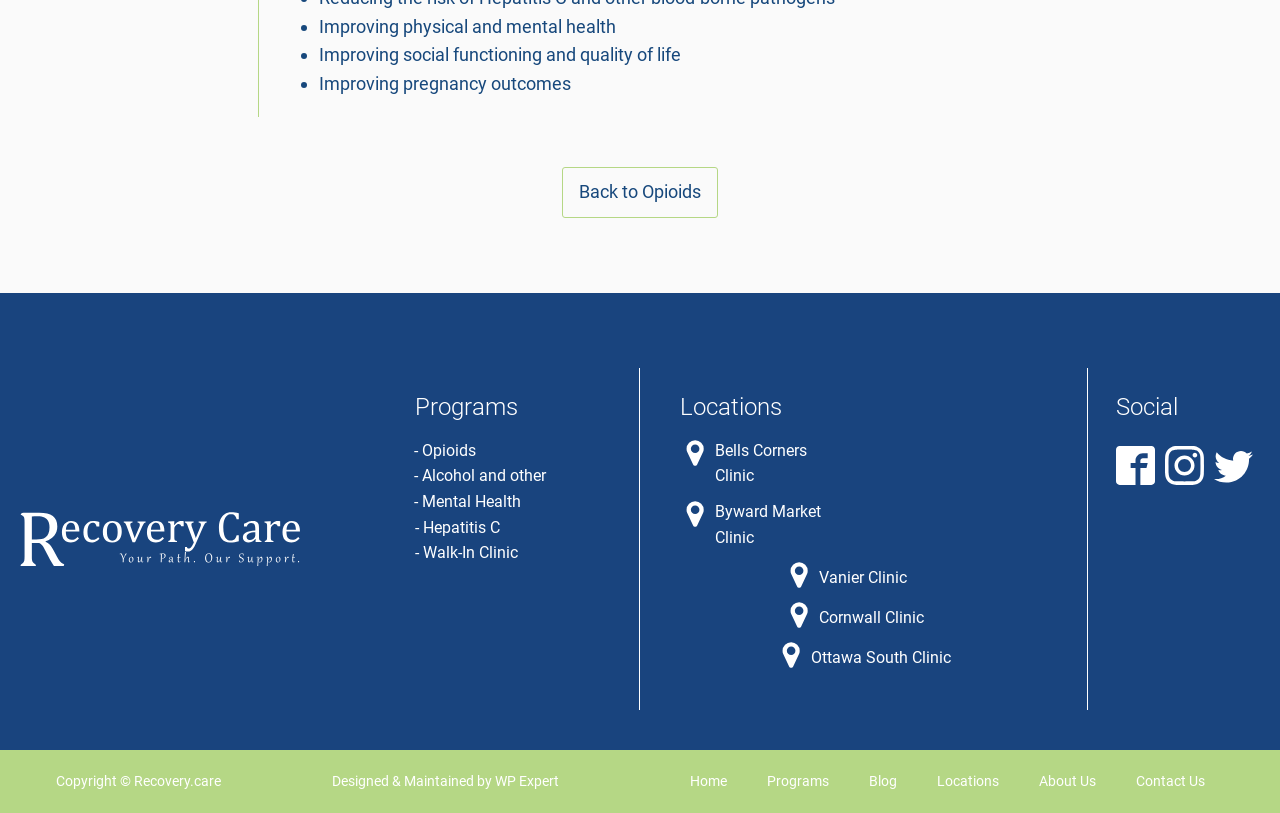Highlight the bounding box coordinates of the element that should be clicked to carry out the following instruction: "Check the 'Programs' section". The coordinates must be given as four float numbers ranging from 0 to 1, i.e., [left, top, right, bottom].

[0.324, 0.477, 0.425, 0.524]